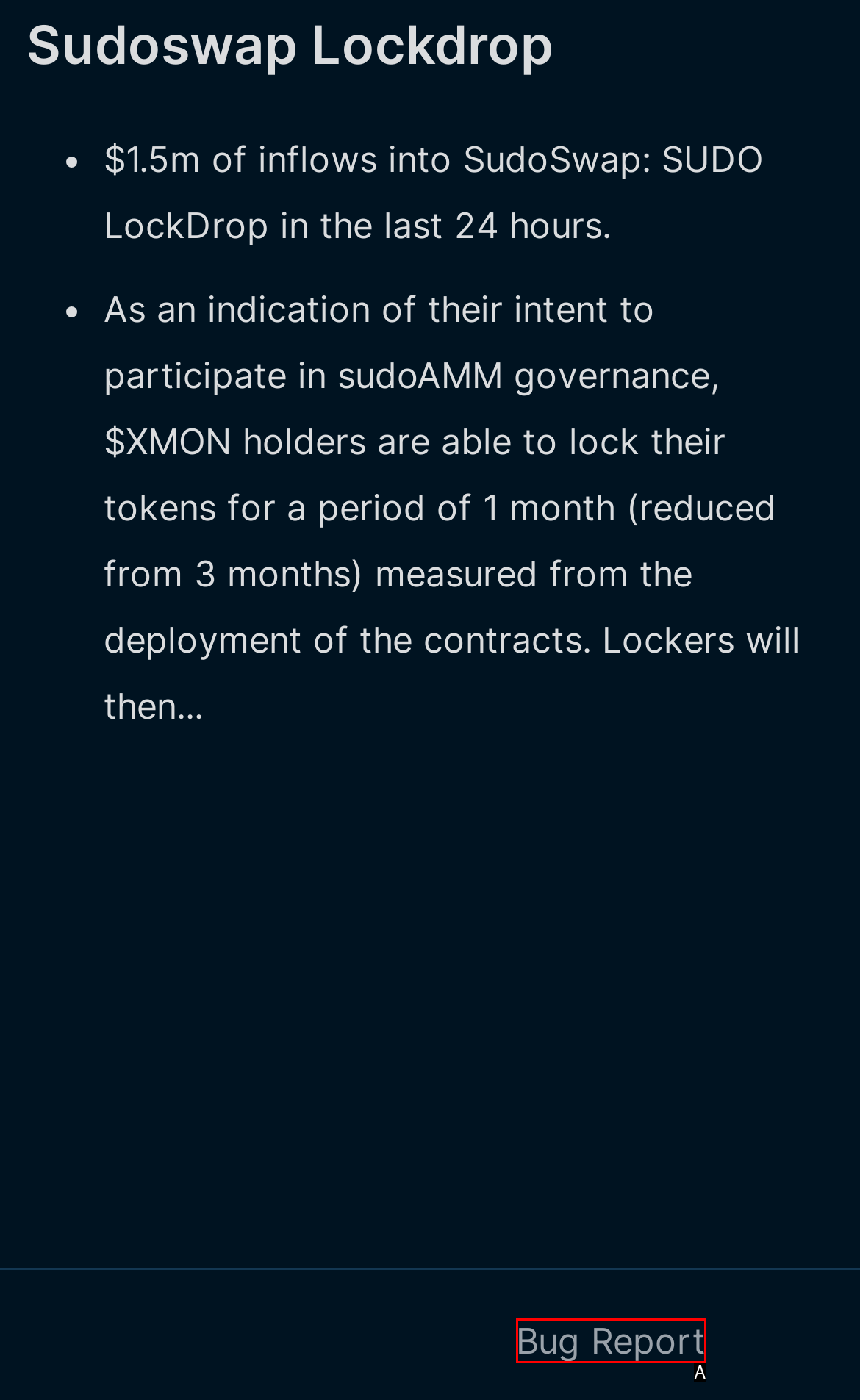Determine which option matches the description: Bug Report. Answer using the letter of the option.

A